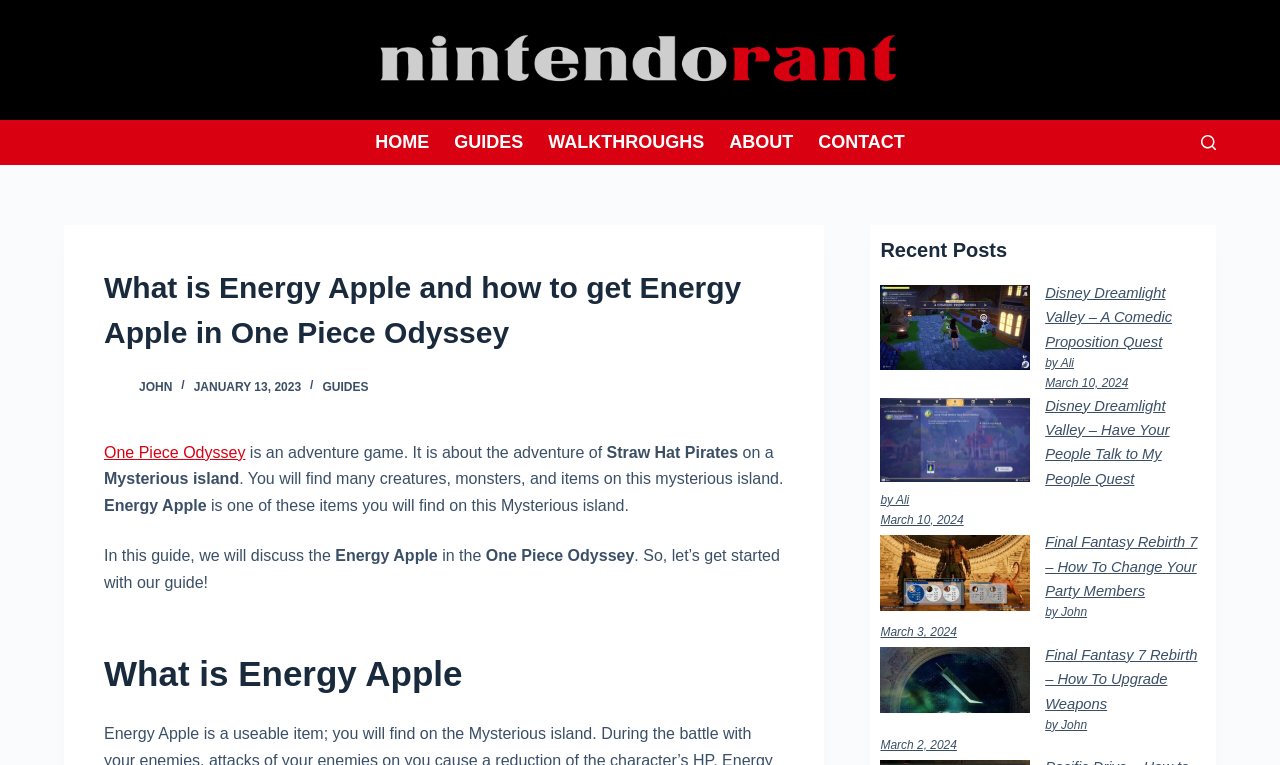Using the element description: "parent_node: Save 60% aria-label="Next"", determine the bounding box coordinates for the specified UI element. The coordinates should be four float numbers between 0 and 1, [left, top, right, bottom].

None